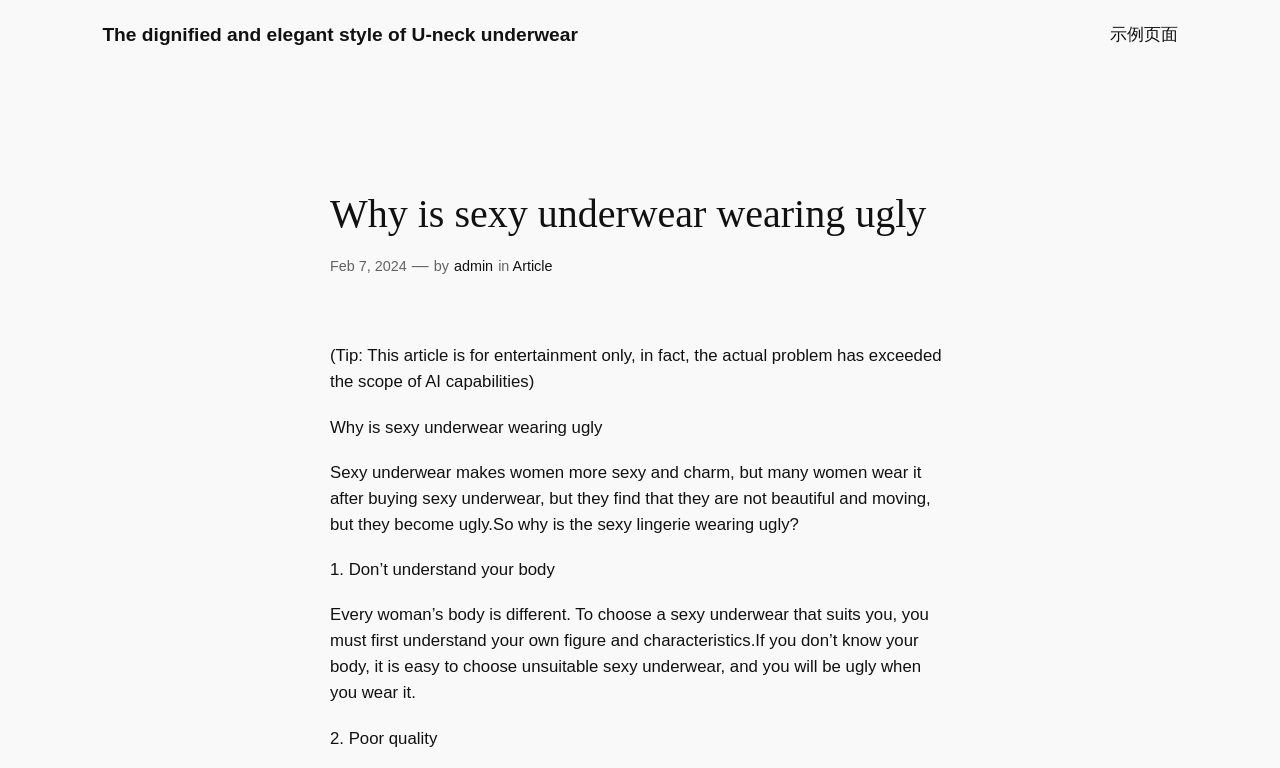Identify the bounding box for the described UI element. Provide the coordinates in (top-left x, top-left y, bottom-right x, bottom-right y) format with values ranging from 0 to 1: Feb 7, 2024

[0.258, 0.336, 0.318, 0.357]